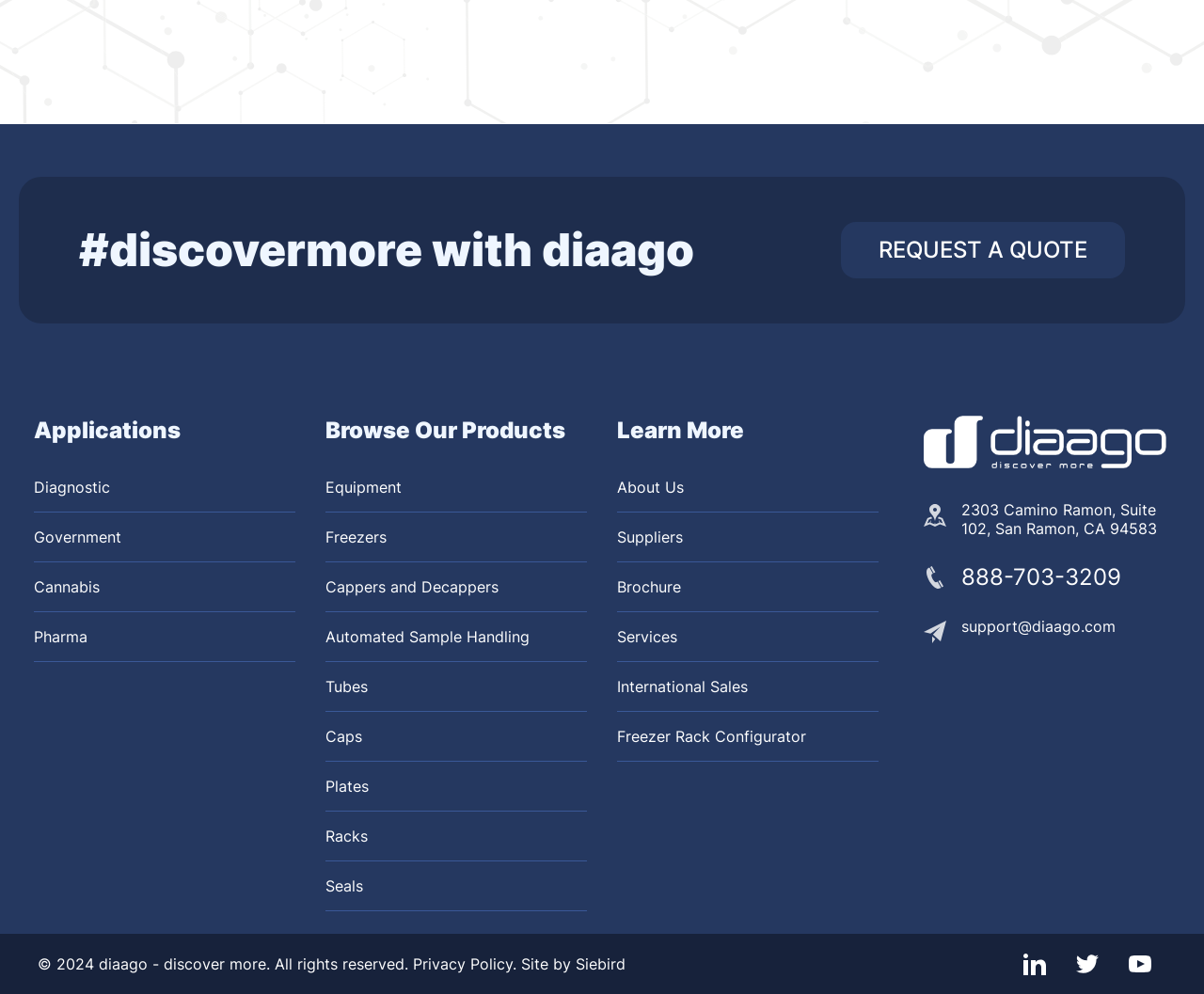Given the webpage screenshot and the description, determine the bounding box coordinates (top-left x, top-left y, bottom-right x, bottom-right y) that define the location of the UI element matching this description: Plates

[0.27, 0.766, 0.306, 0.815]